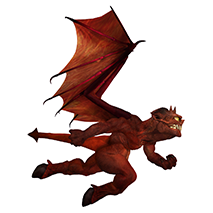What type of eyes does the imp have?
Answer the question with as much detail as you can, using the image as a reference.

According to the caption, the imp's eyes are 'fierce yellow', which implies a bright and intense color, contributing to the character's cheeky and cunning personality.